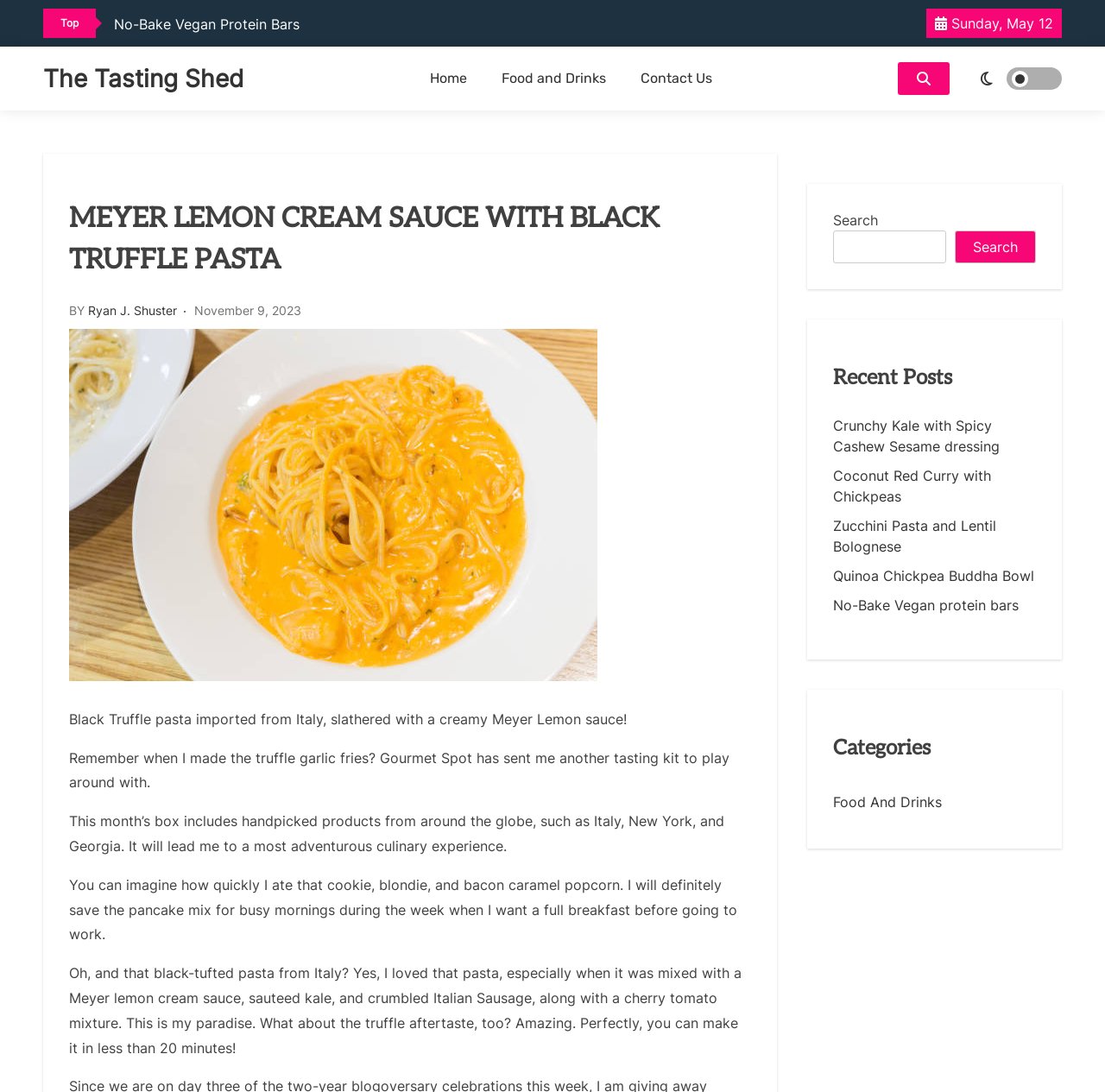Please find the bounding box coordinates of the section that needs to be clicked to achieve this instruction: "Click on the 'Home' link".

[0.373, 0.043, 0.438, 0.101]